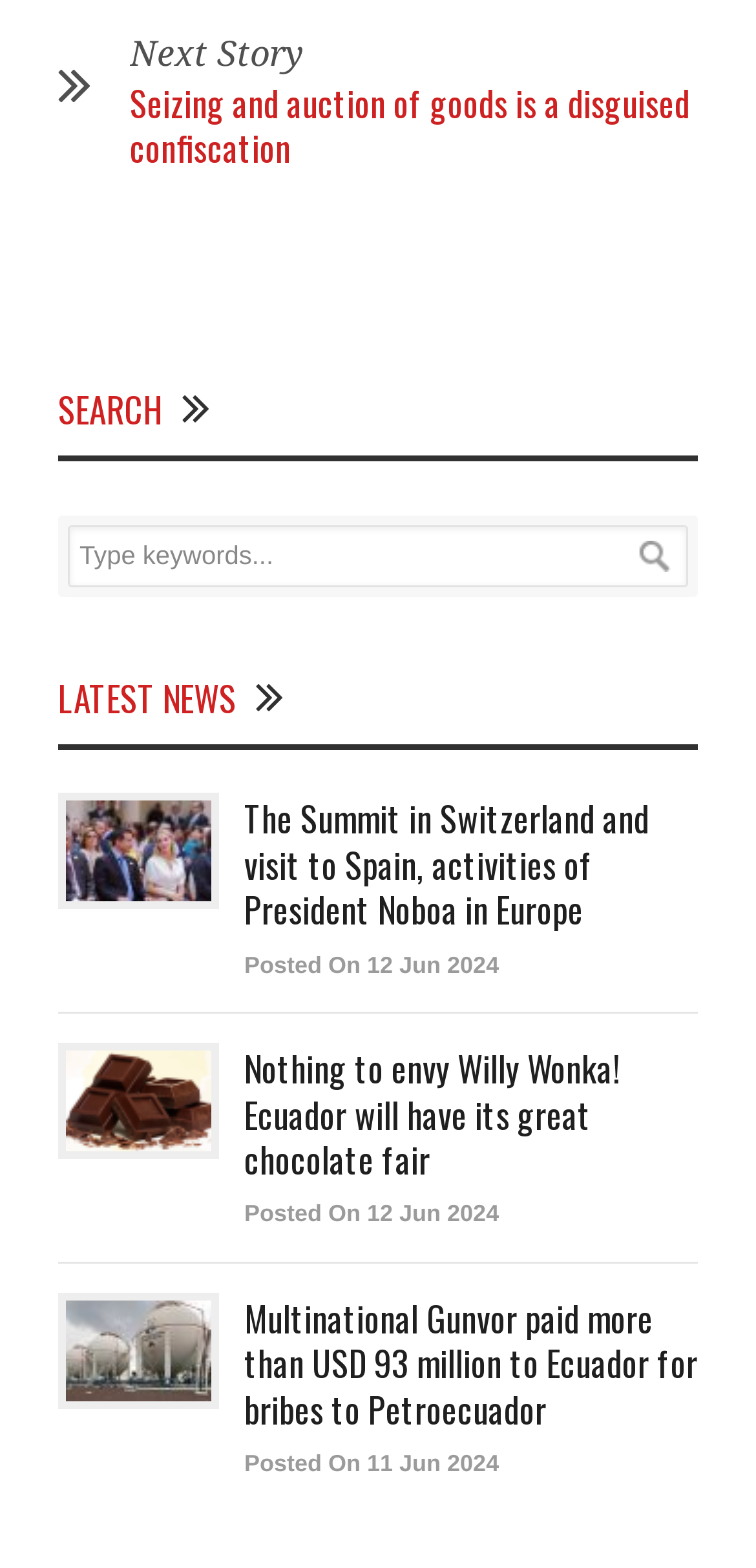What is the function of the button?
Based on the visual, give a brief answer using one word or a short phrase.

To submit search query